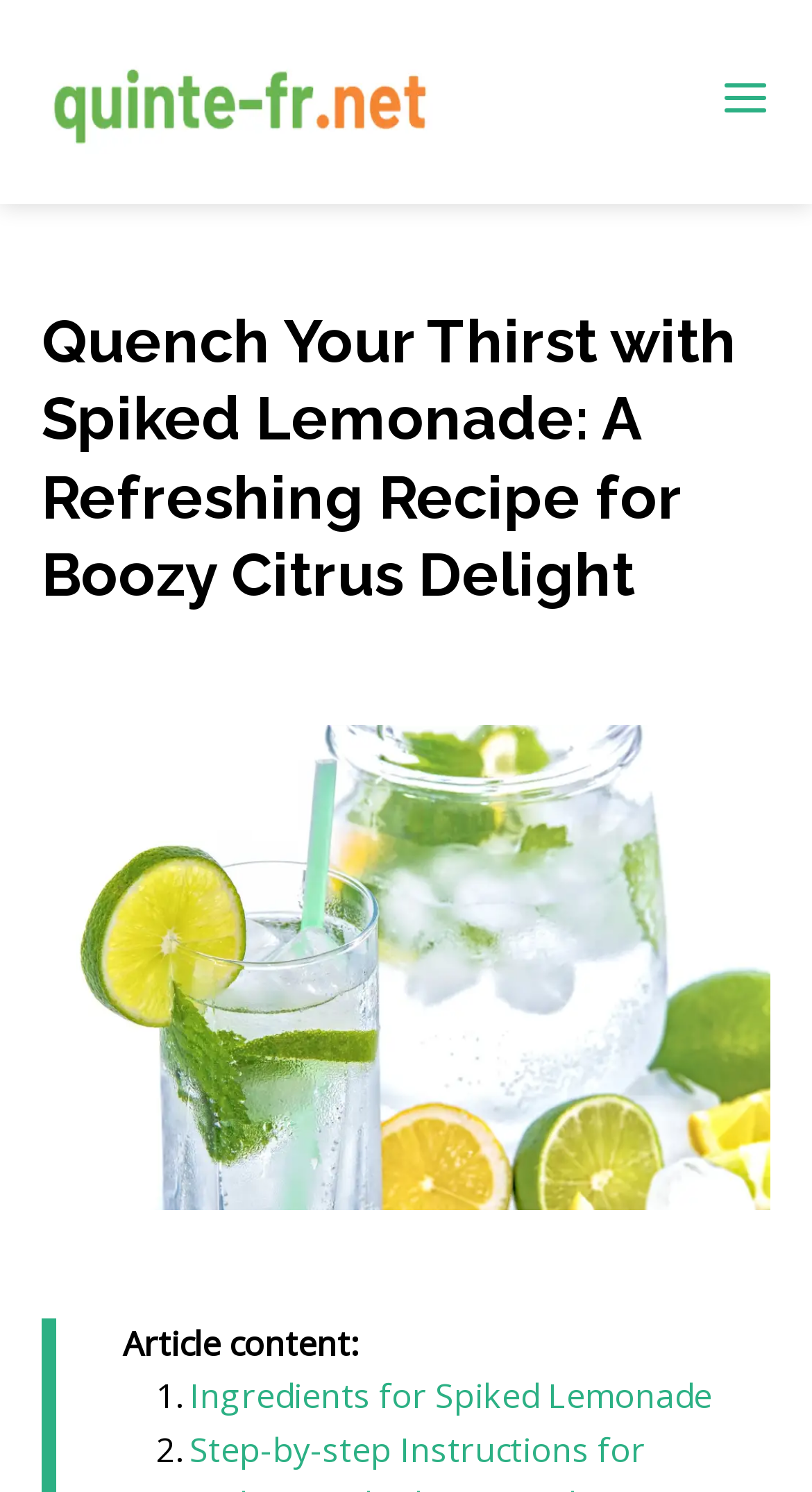Use a single word or phrase to answer the following:
Is the webpage providing a step-by-step guide?

Yes